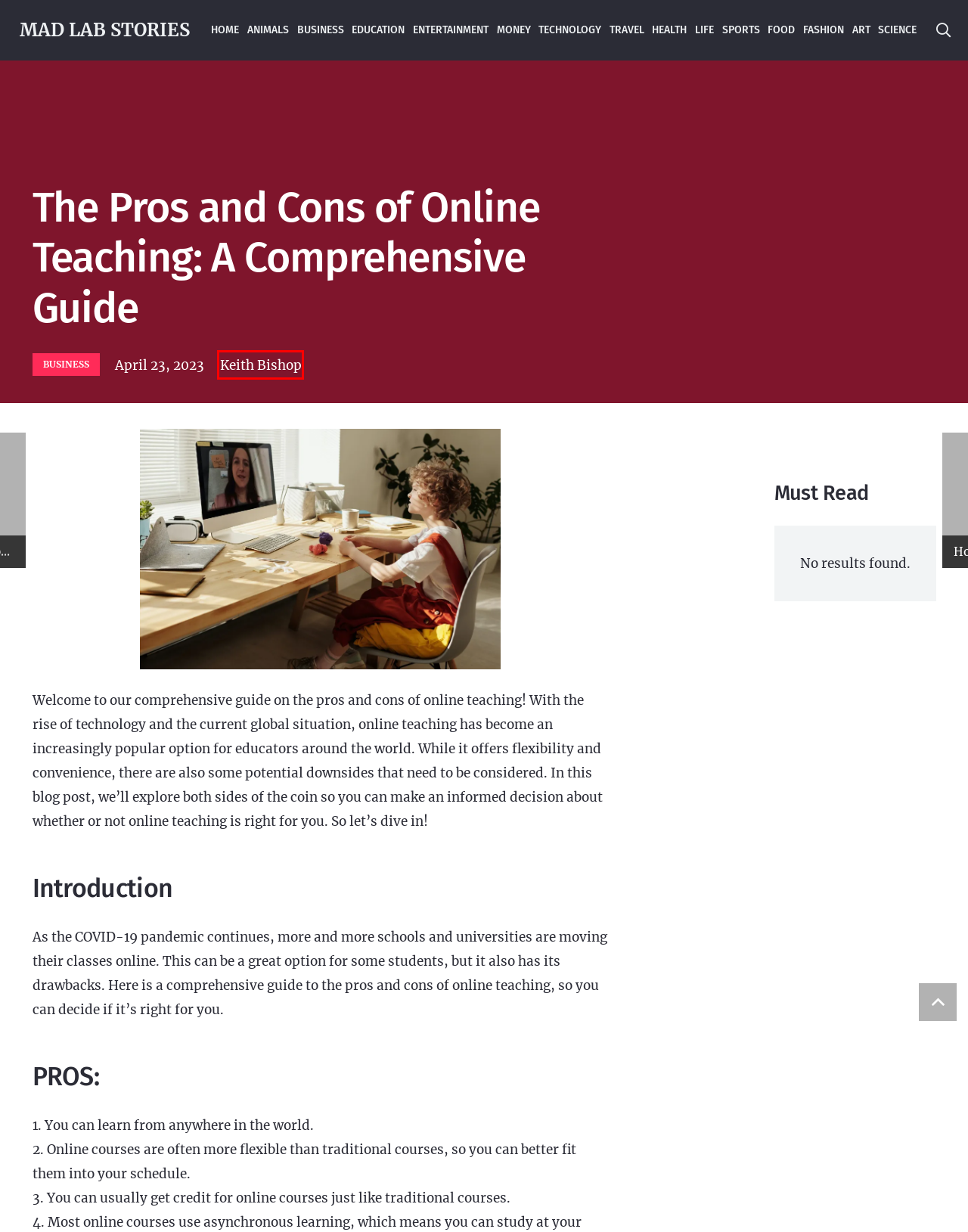With the provided webpage screenshot containing a red bounding box around a UI element, determine which description best matches the new webpage that appears after clicking the selected element. The choices are:
A. BUSINESS Archives - Mad Lab Stories
B. ENTERTAINMENT Archives - Mad Lab Stories
C. FASHION Archives - Mad Lab Stories
D. Keith Bishop, Author at Mad Lab Stories
E. home - Mad Lab Stories
F. TRAVEL Archives - Mad Lab Stories
G. SPORTS Archives - Mad Lab Stories
H. ART Archives - Mad Lab Stories

D